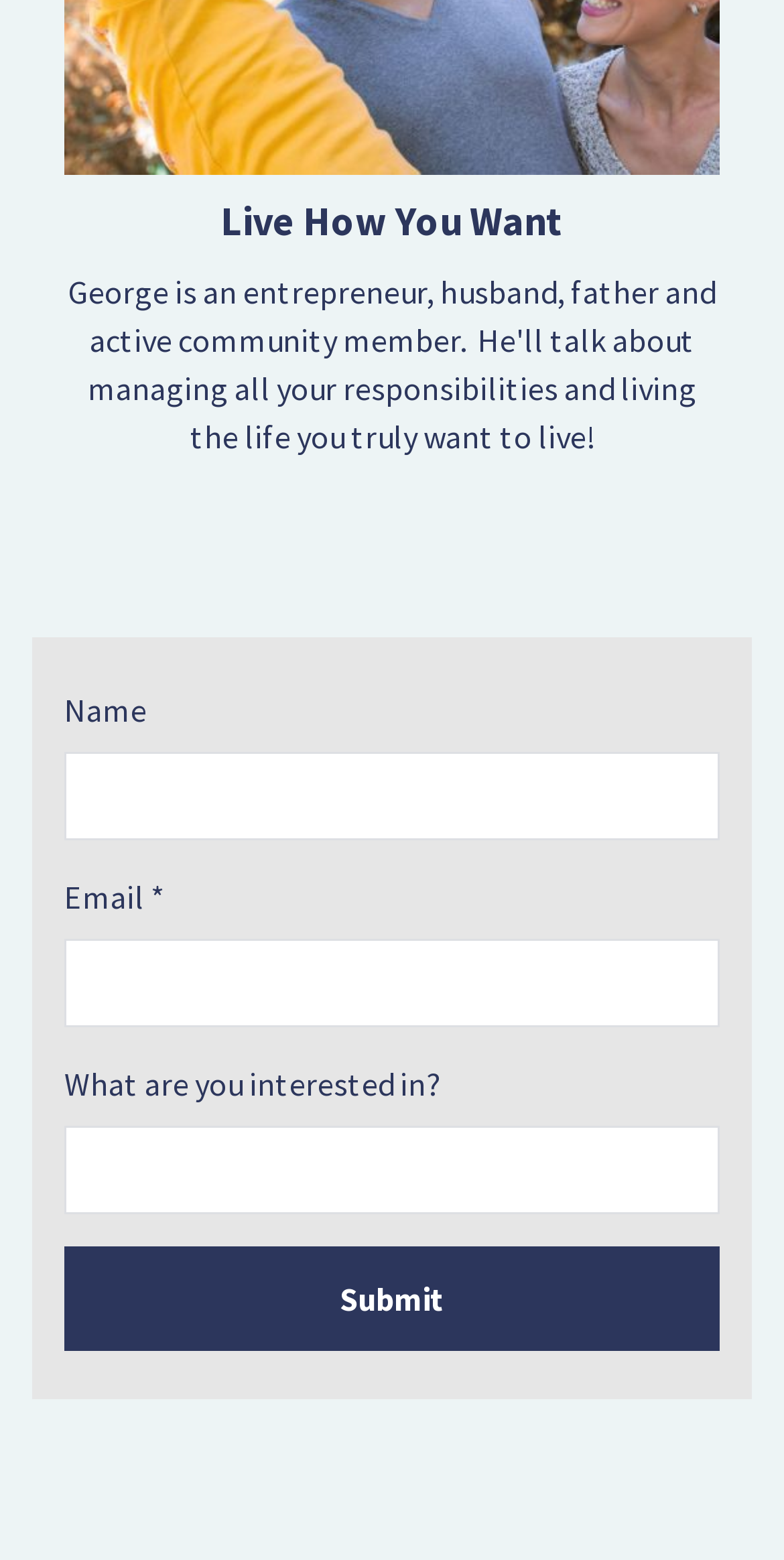Please give a succinct answer to the question in one word or phrase:
How many fields are in the form?

Three